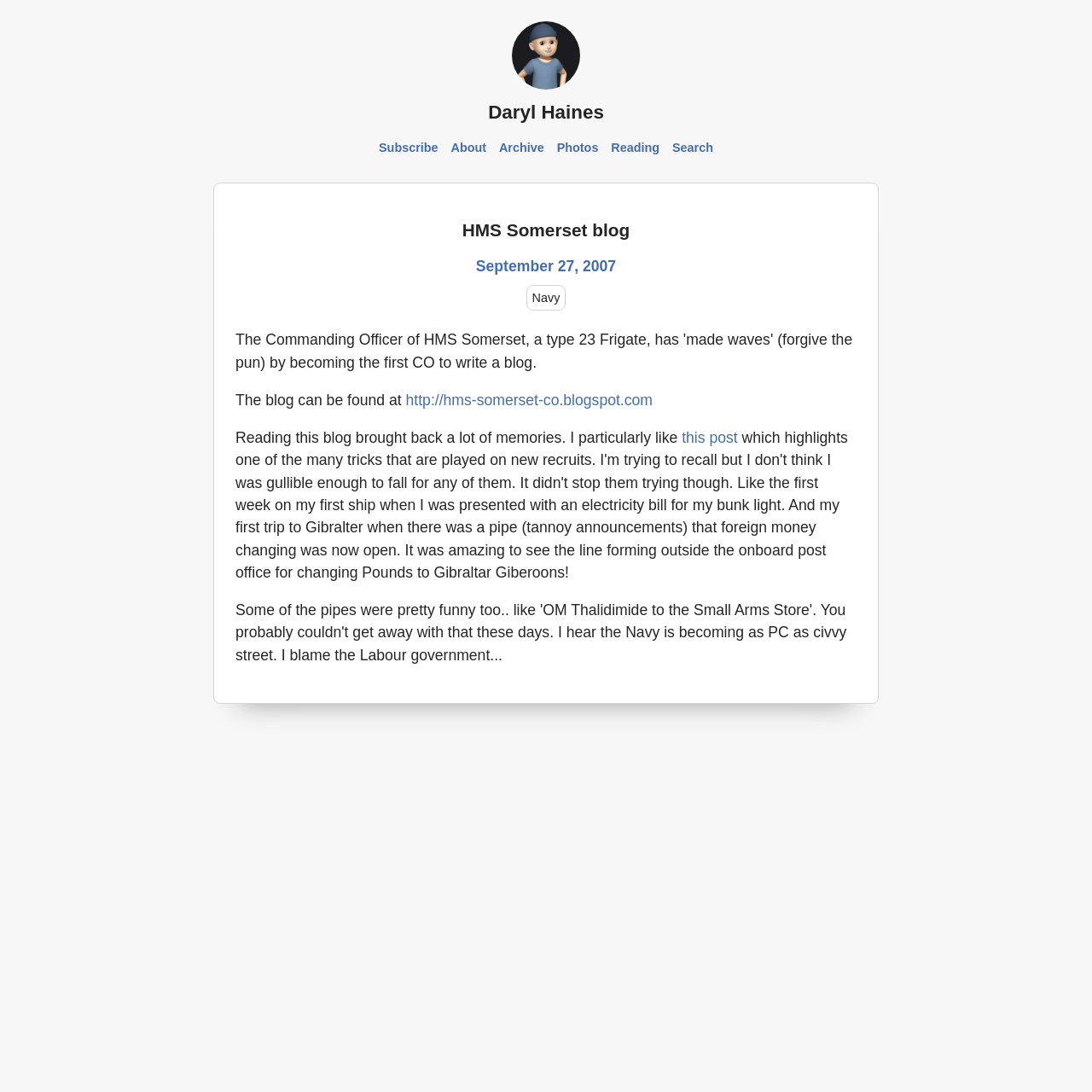Based on the image, provide a detailed and complete answer to the question: 
What is the date of the blog post?

The date of the blog post can be found in the link element, which has the text 'September 27, 2007'.